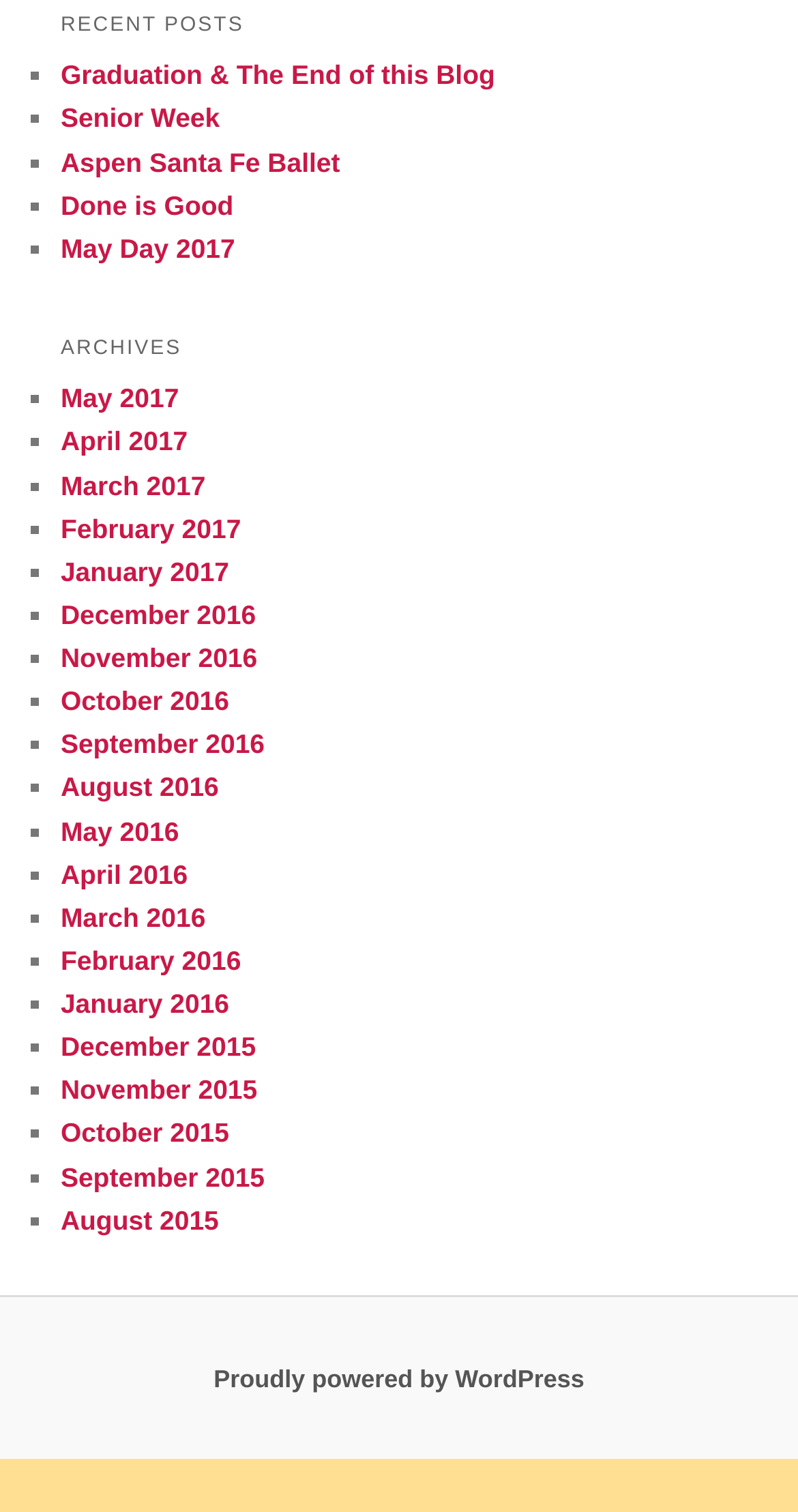Provide the bounding box coordinates of the section that needs to be clicked to accomplish the following instruction: "visit May 2017 archive."

[0.076, 0.254, 0.224, 0.274]